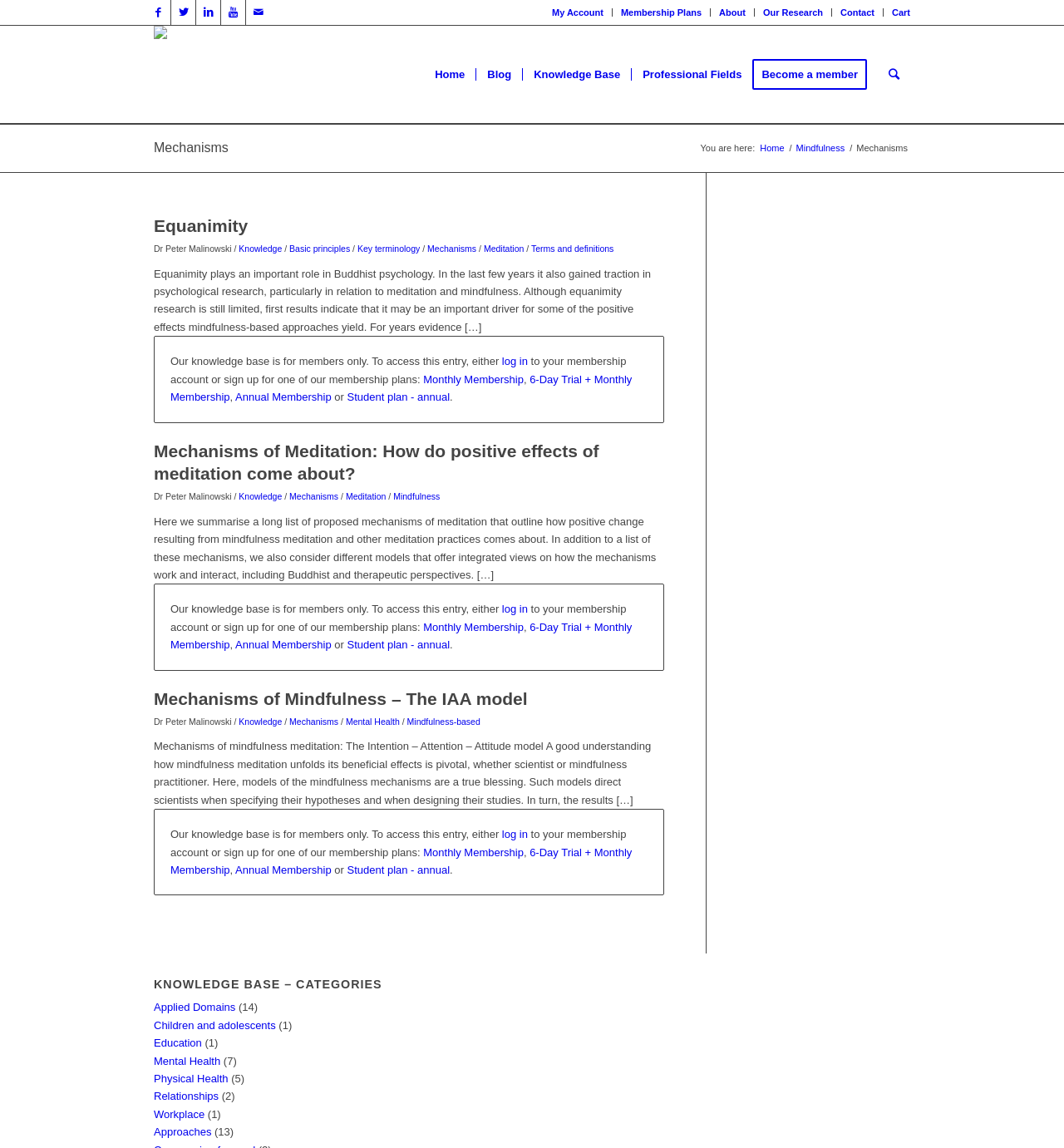Please locate the bounding box coordinates of the element that needs to be clicked to achieve the following instruction: "Go to the 'About' page". The coordinates should be four float numbers between 0 and 1, i.e., [left, top, right, bottom].

[0.676, 0.001, 0.701, 0.02]